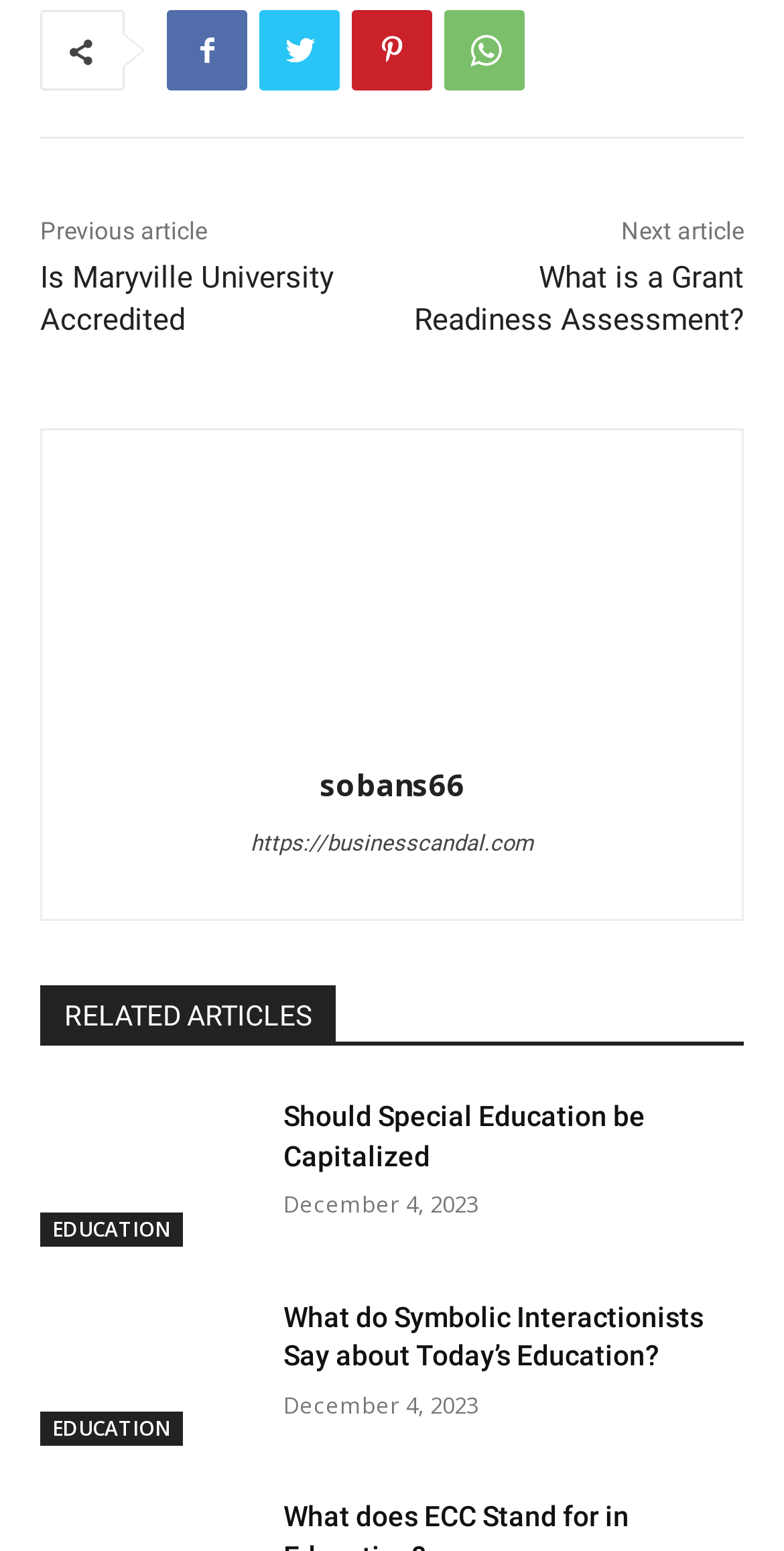Please locate the bounding box coordinates of the element's region that needs to be clicked to follow the instruction: "Check the article about Symbolic Interactionists and today’s Education". The bounding box coordinates should be provided as four float numbers between 0 and 1, i.e., [left, top, right, bottom].

[0.362, 0.837, 0.949, 0.888]